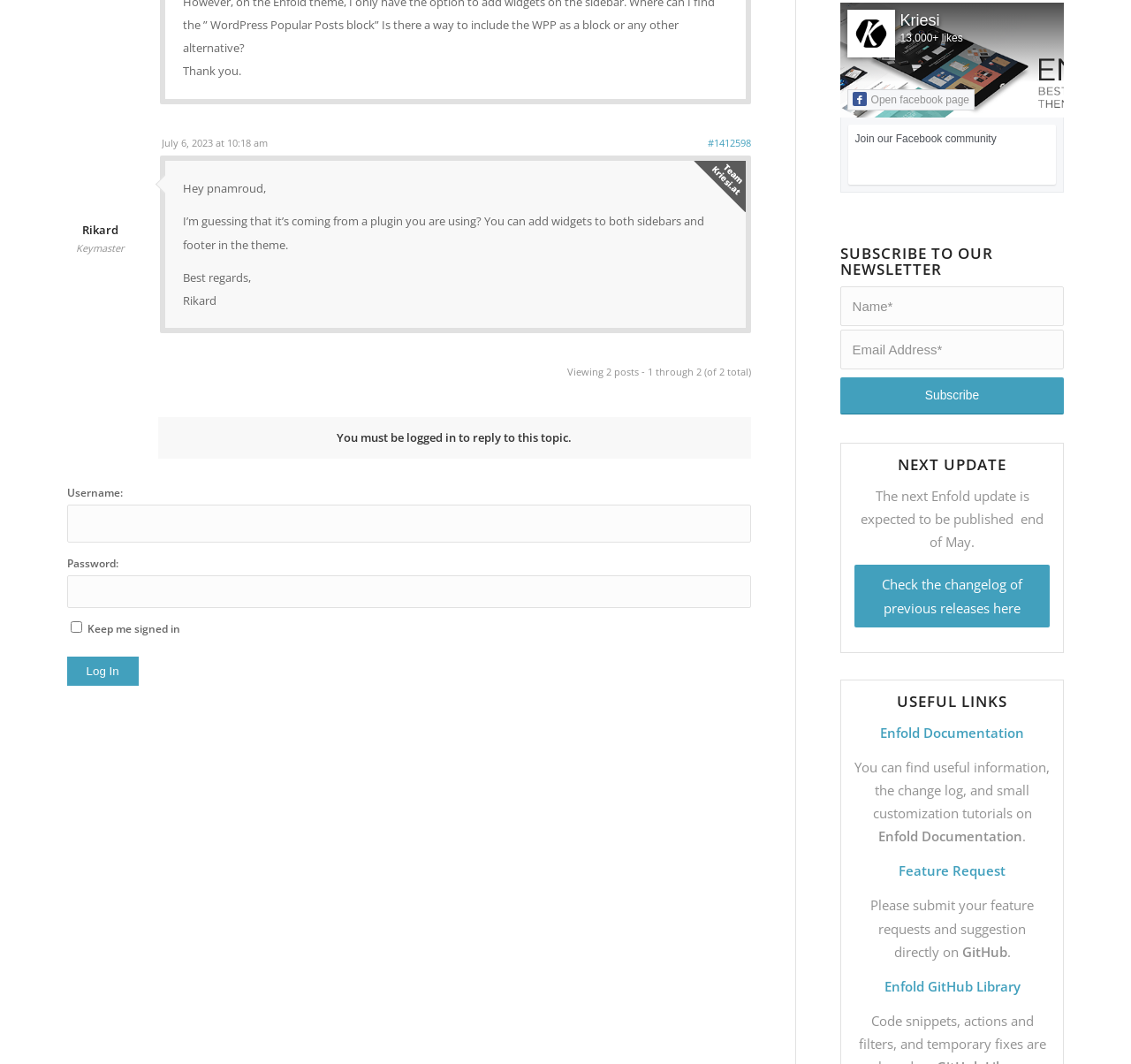Locate the bounding box coordinates of the UI element described by: "Kriesi". The bounding box coordinates should consist of four float numbers between 0 and 1, i.e., [left, top, right, bottom].

[0.796, 0.011, 0.831, 0.027]